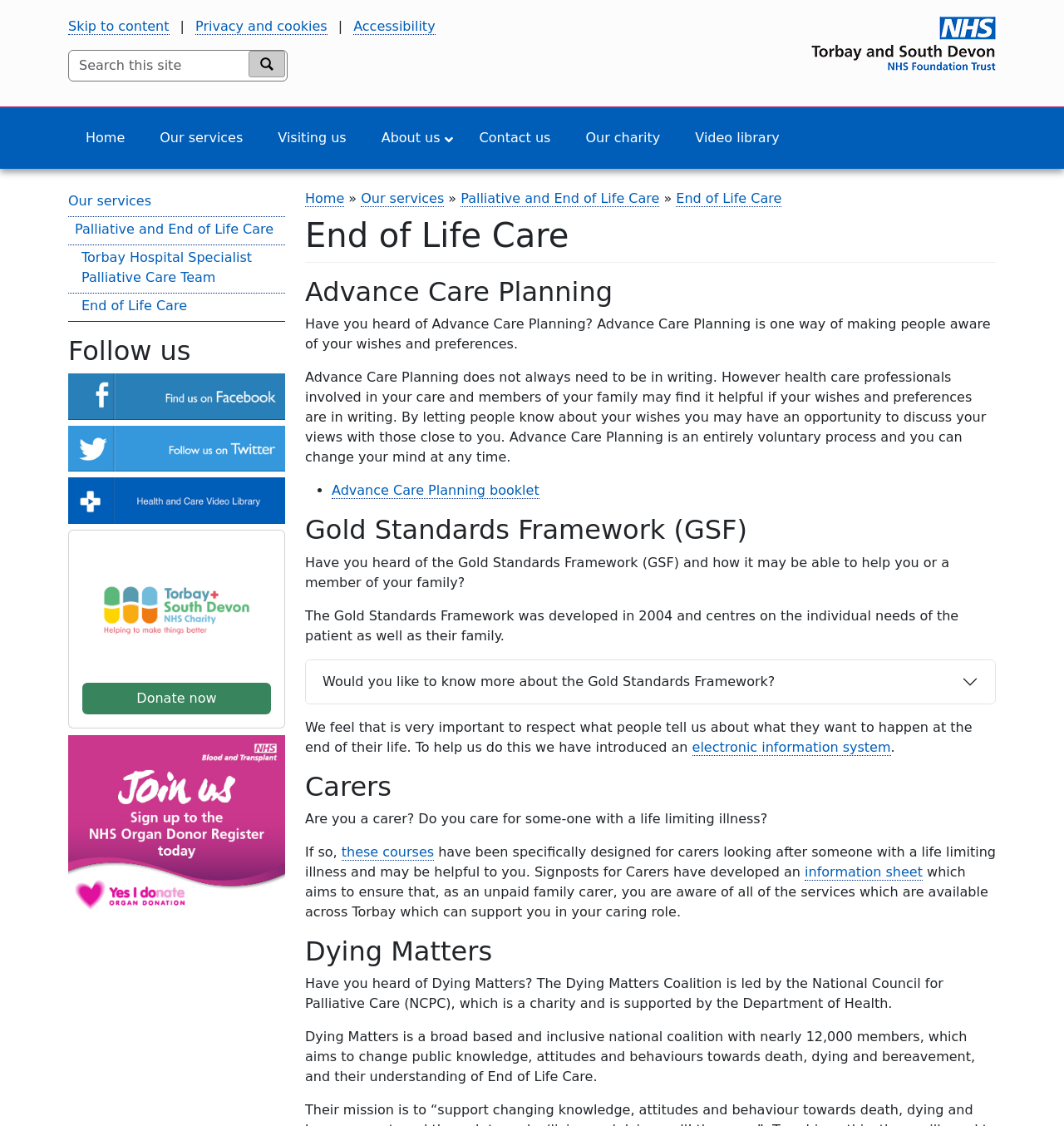Please identify the bounding box coordinates of the element's region that I should click in order to complete the following instruction: "Go to Home page". The bounding box coordinates consist of four float numbers between 0 and 1, i.e., [left, top, right, bottom].

[0.065, 0.108, 0.133, 0.138]